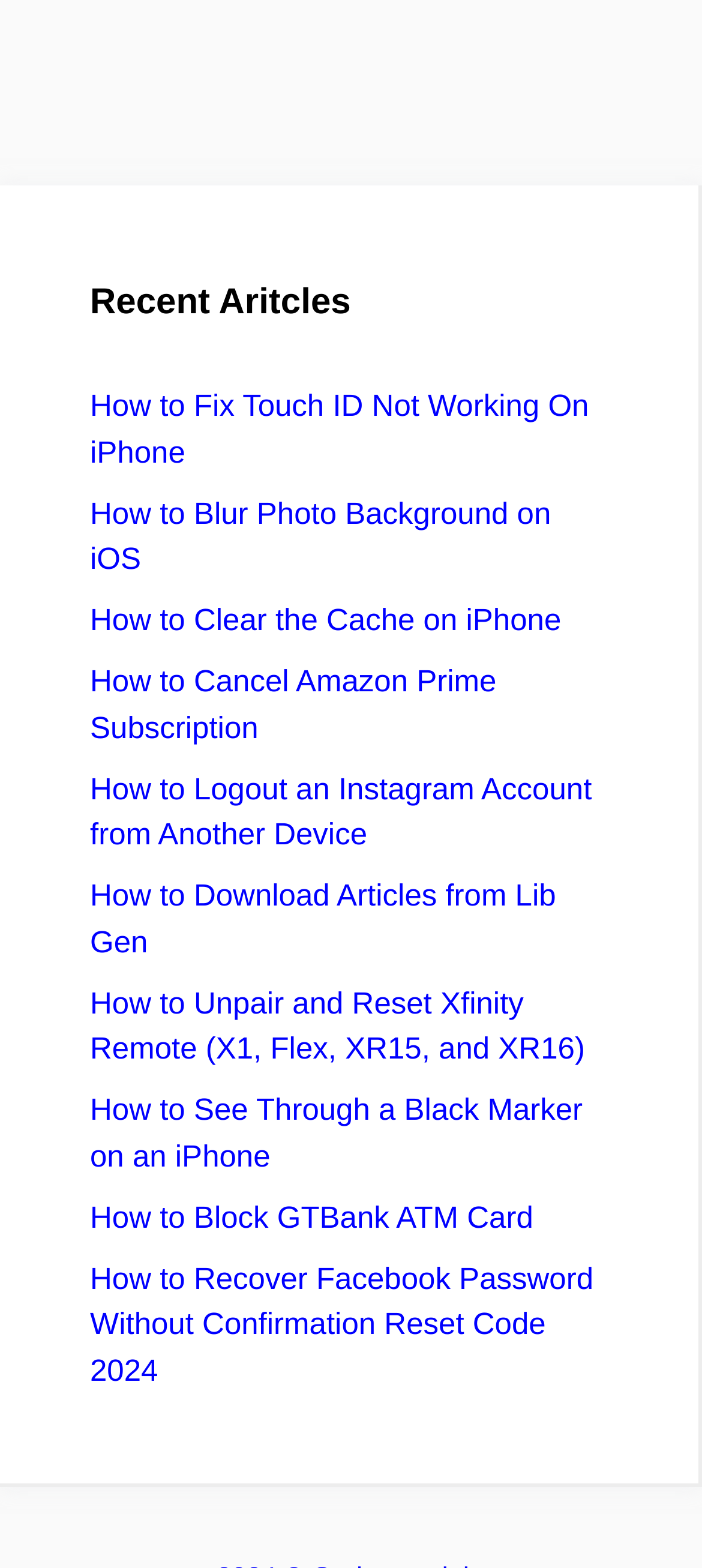Is there an article about Instagram on this webpage?
Examine the image closely and answer the question with as much detail as possible.

One of the links on the webpage is 'How to Logout an Instagram Account from Another Device', which indicates that there is an article about Instagram on this webpage.